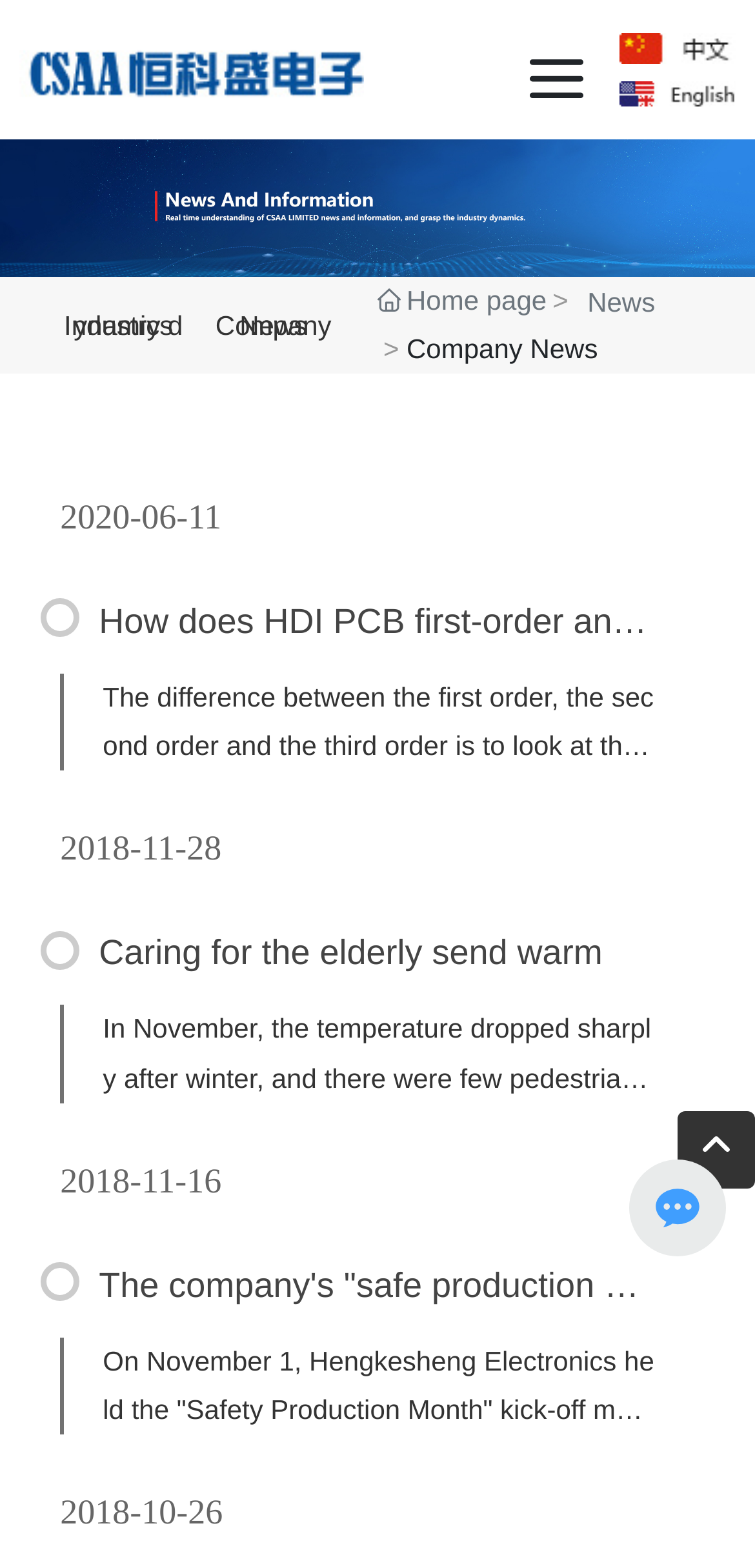Locate the bounding box coordinates of the region to be clicked to comply with the following instruction: "View the 'News' page". The coordinates must be four float numbers between 0 and 1, in the form [left, top, right, bottom].

[0.778, 0.179, 0.868, 0.208]